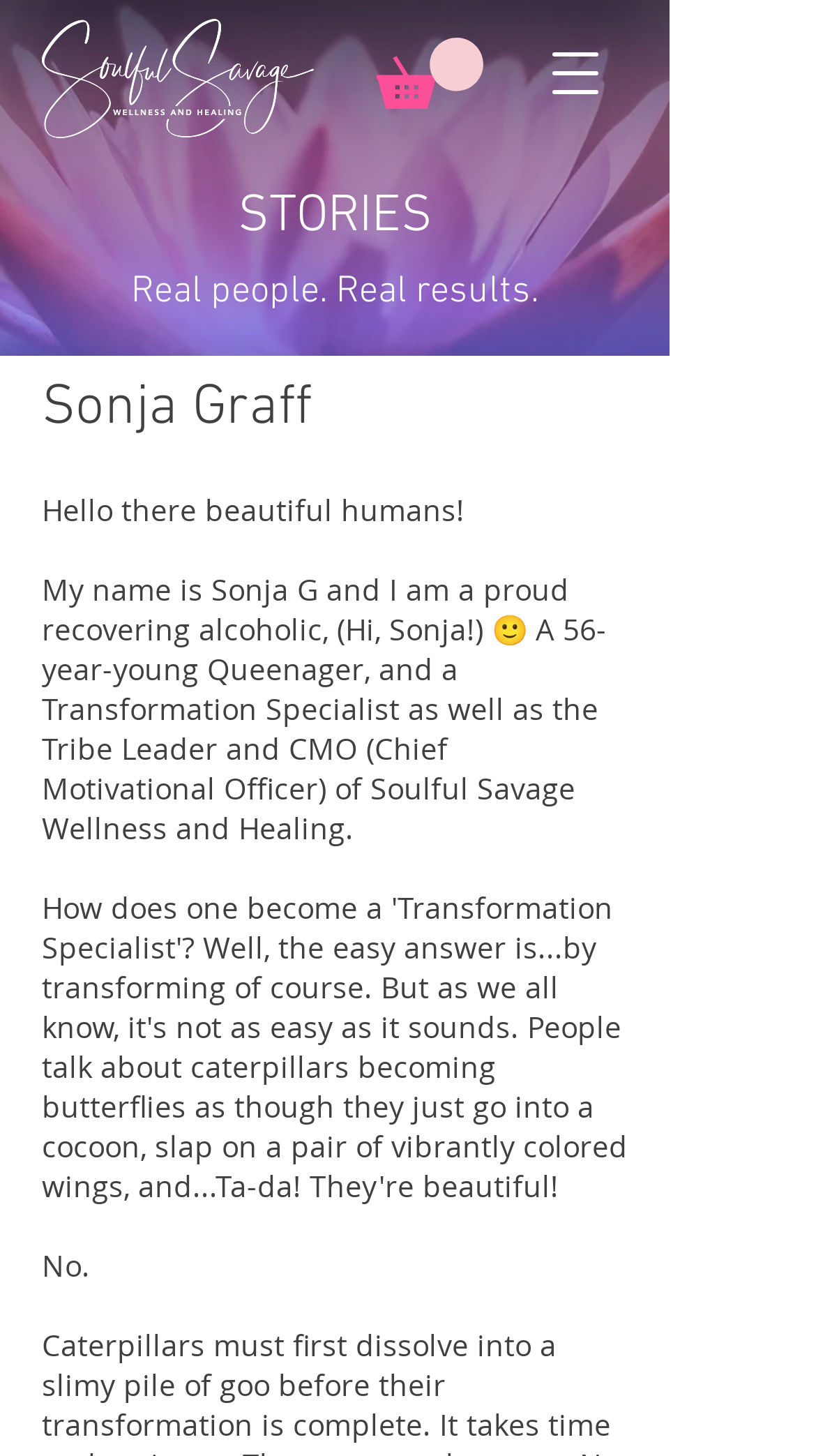What is the name of the person sharing their story?
Using the image, give a concise answer in the form of a single word or short phrase.

Sonja G